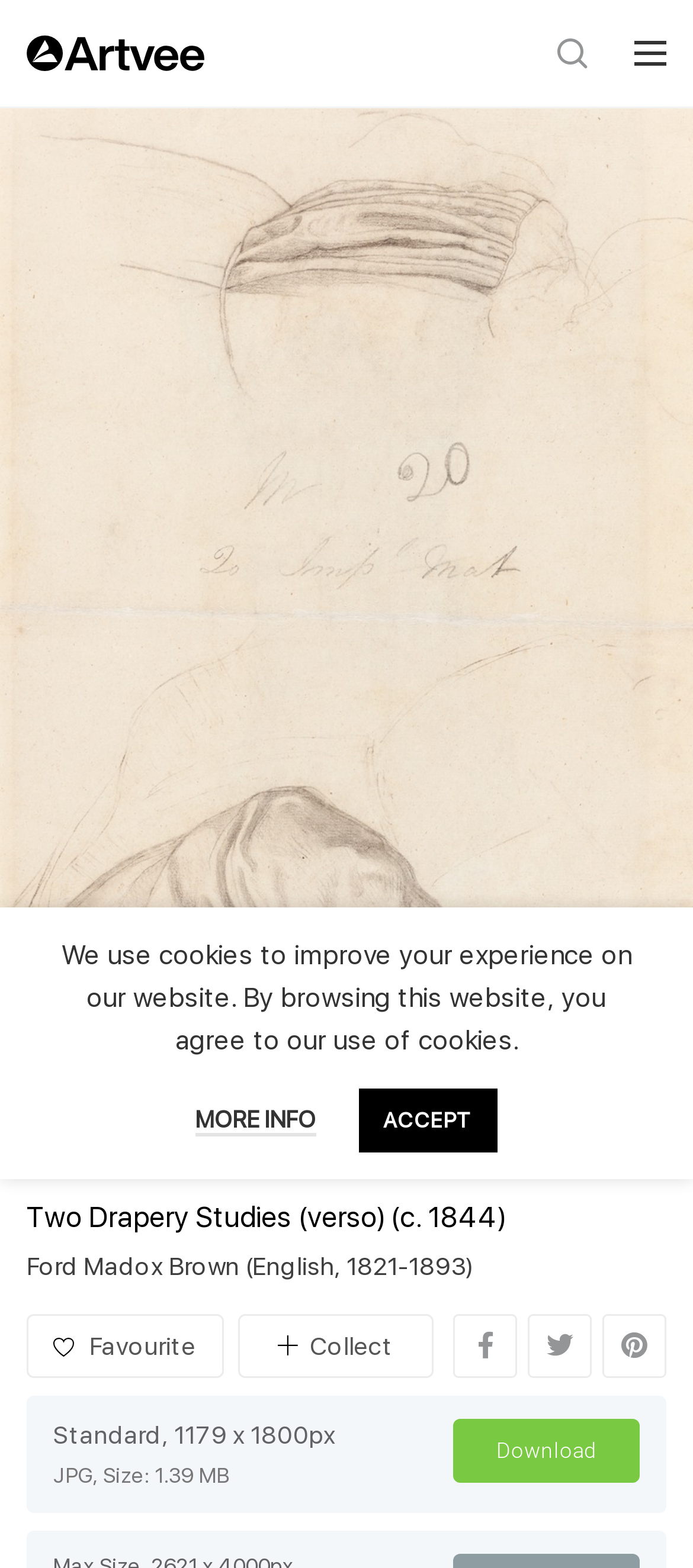What is the nationality of the artist?
Provide a detailed and extensive answer to the question.

The nationality of the artist can be found in the StaticText element with the text '(English, 1821-1893)' which is a child of the figure element.